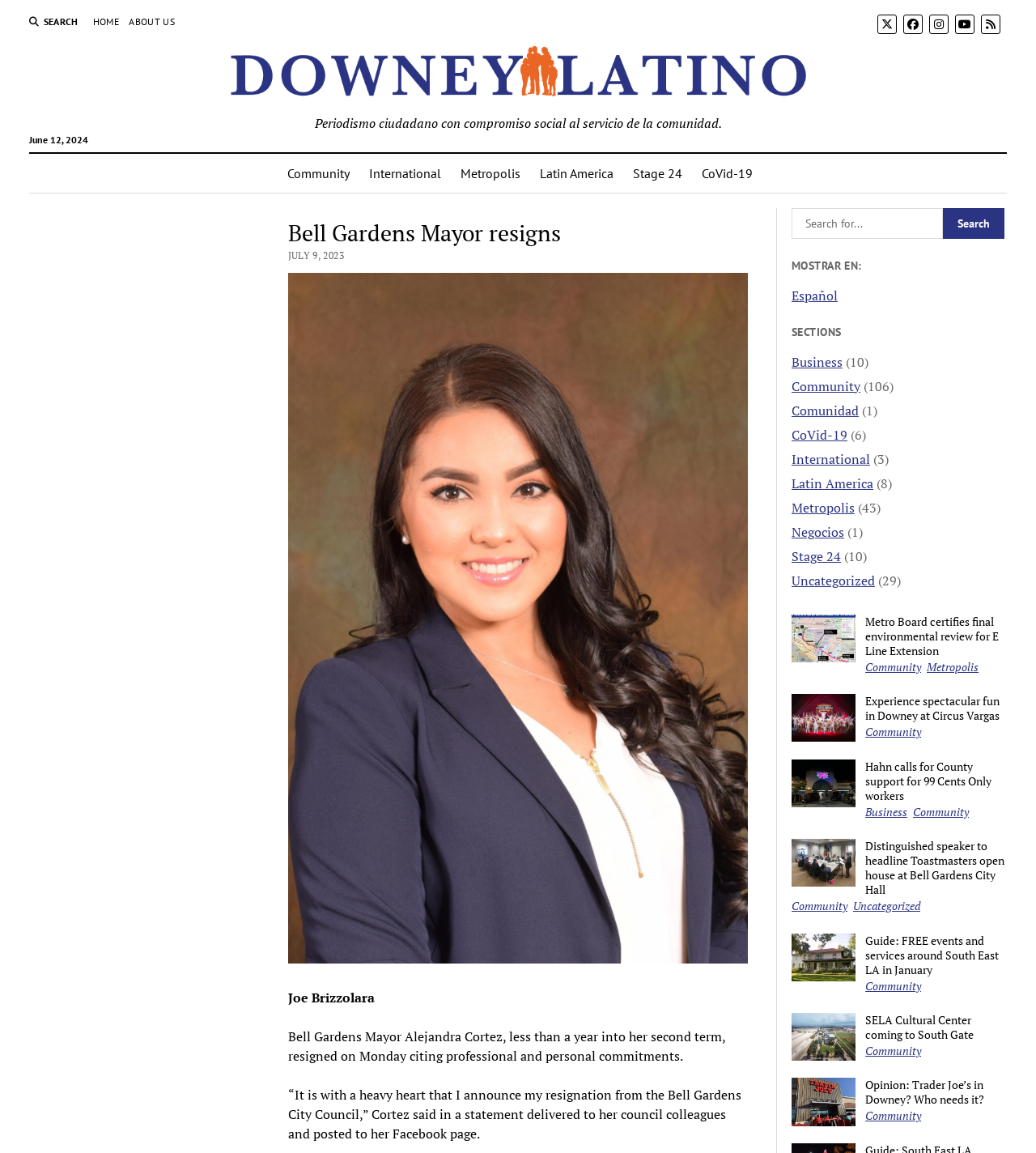Provide a short answer to the following question with just one word or phrase: What is the name of the mayor who resigned?

Alejandra Cortez